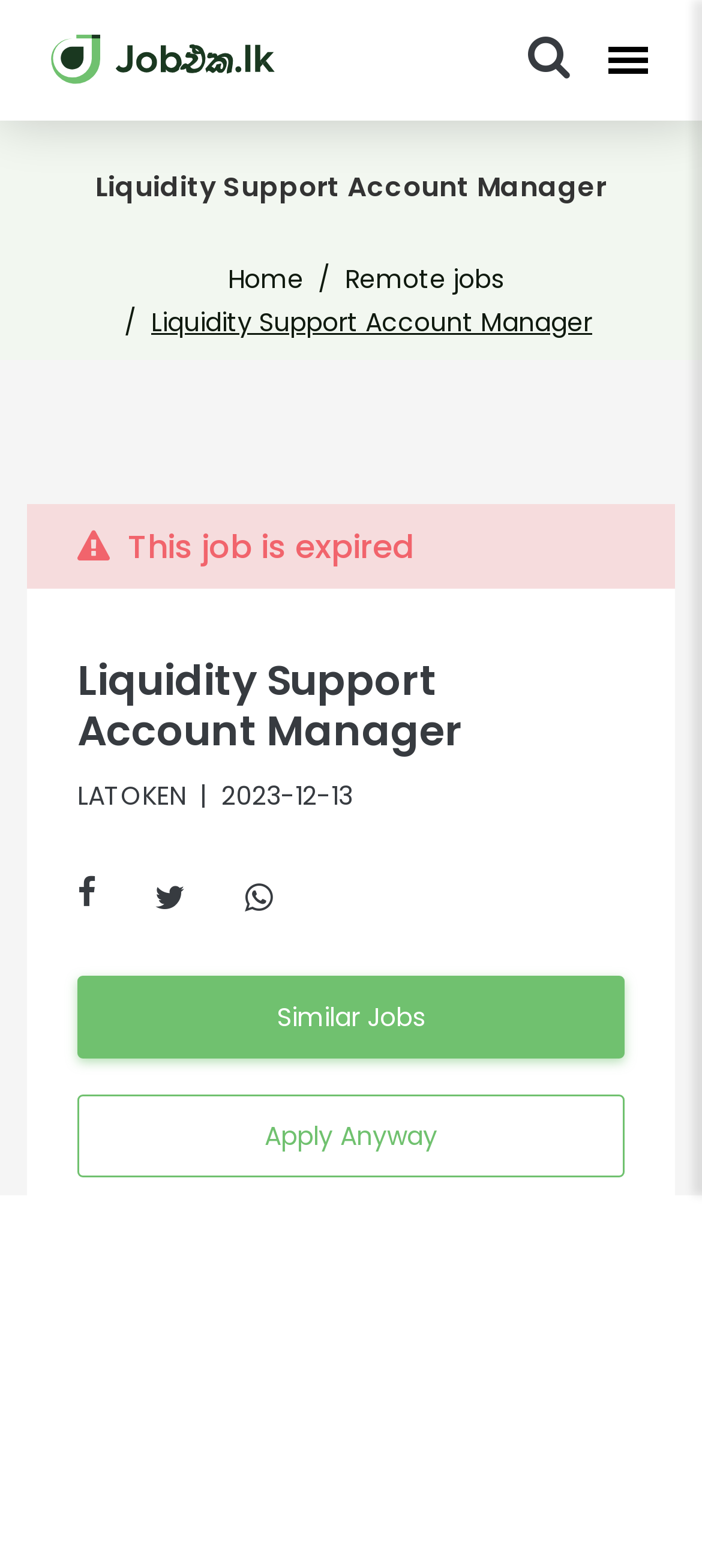Determine the bounding box for the UI element described here: "Similar Jobs".

[0.11, 0.622, 0.89, 0.675]